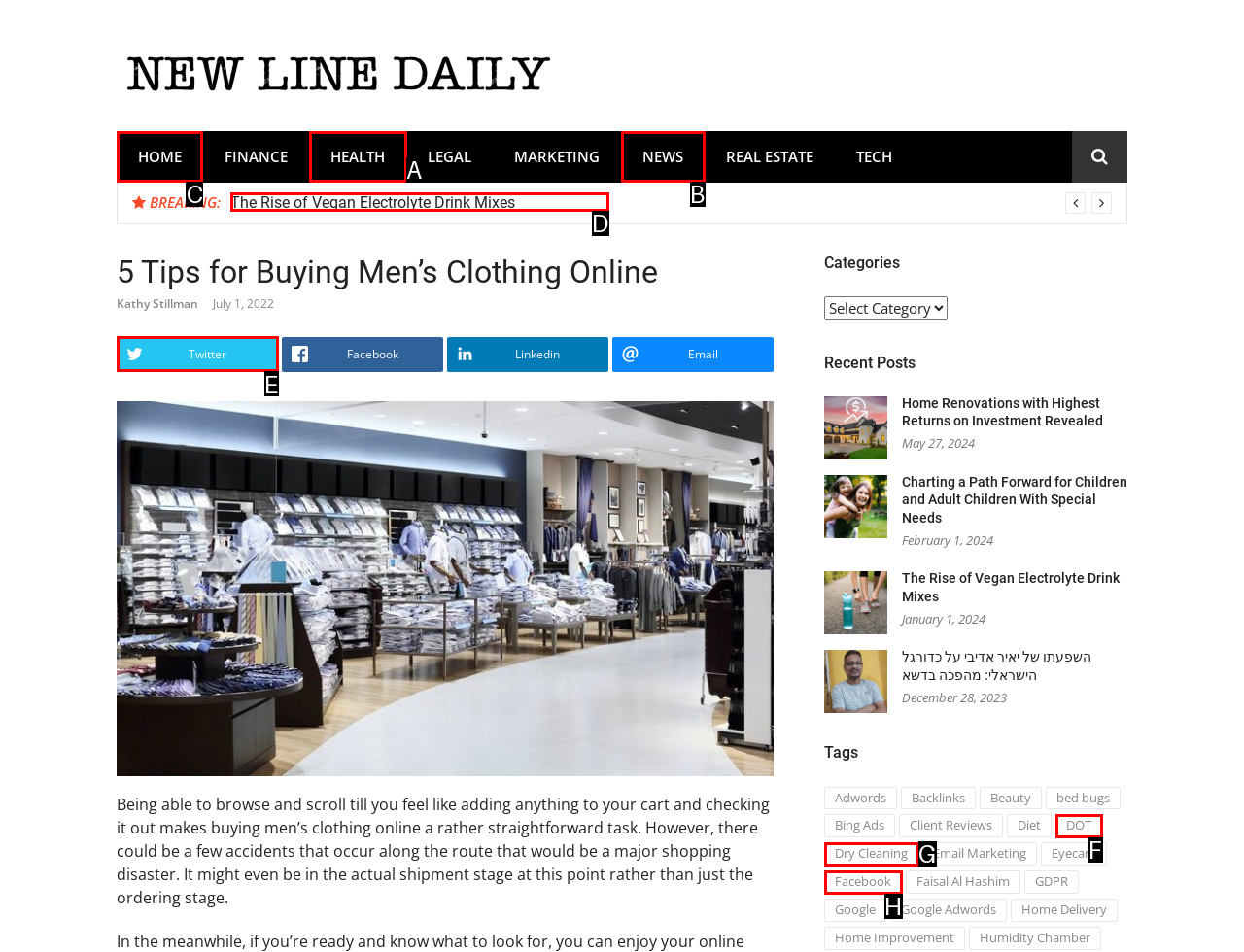Which option should be clicked to complete this task: Click on the 'HOME' link
Reply with the letter of the correct choice from the given choices.

C